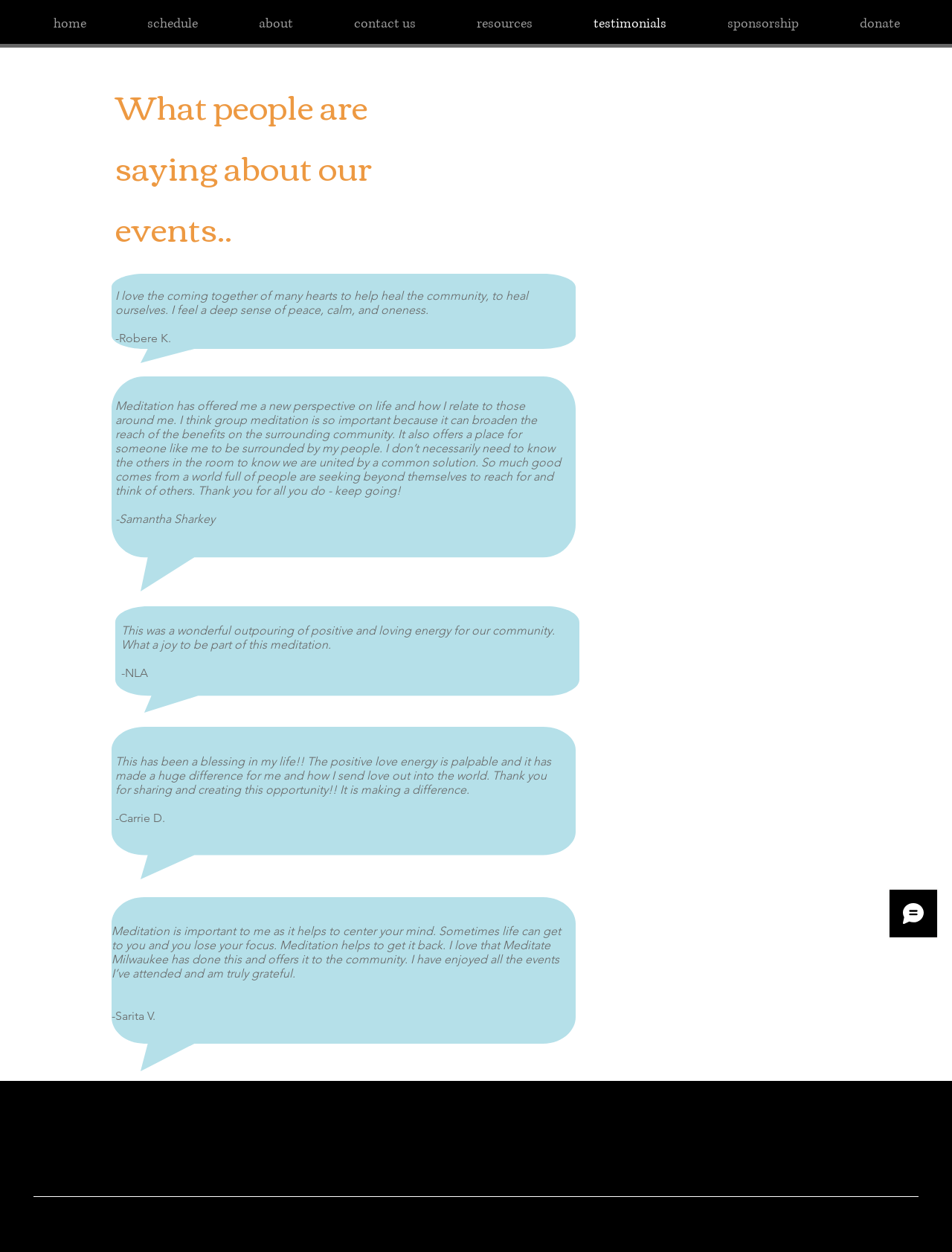Please study the image and answer the question comprehensively:
What do people say about Meditate Milwaukee's events?

The webpage displays several testimonials from people who have attended Meditate Milwaukee's events, and they all share positive experiences, such as feeling a sense of peace, calm, and oneness, and appreciating the opportunity to come together with like-minded individuals.